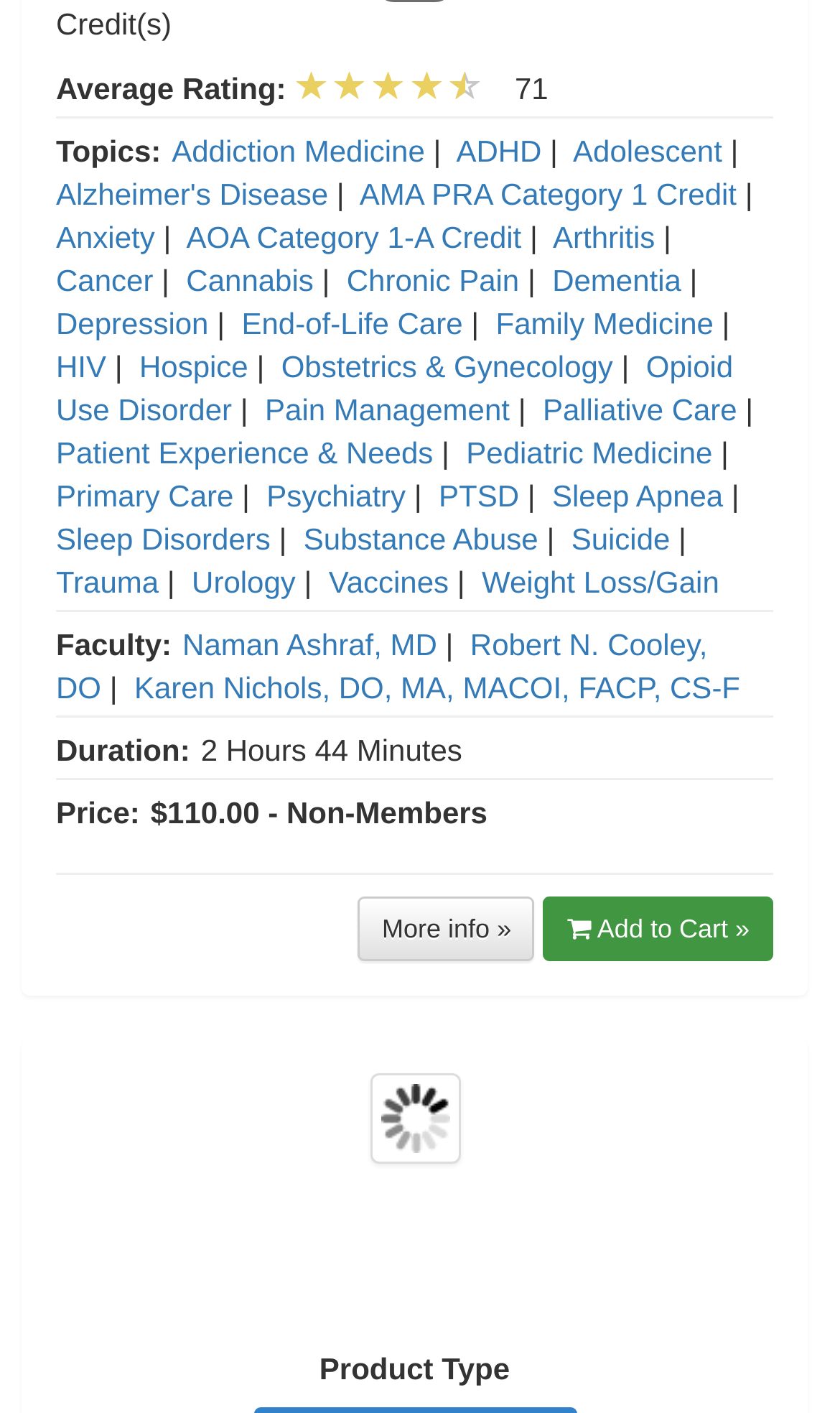Please identify the bounding box coordinates of the clickable area that will allow you to execute the instruction: "View more information about the product".

[0.427, 0.635, 0.637, 0.68]